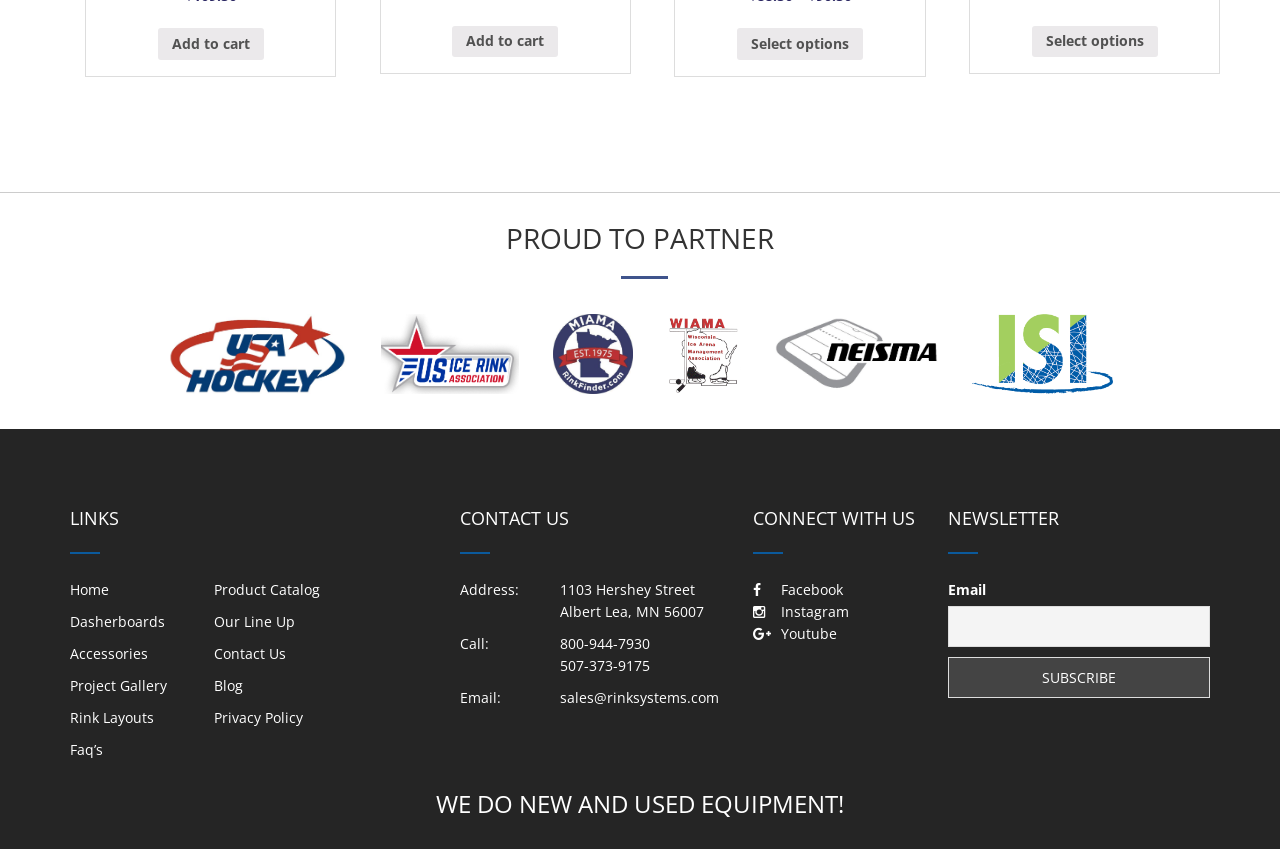Please identify the bounding box coordinates of where to click in order to follow the instruction: "Select options for 'Guardian Net Protector (PAIR)'".

[0.576, 0.033, 0.674, 0.07]